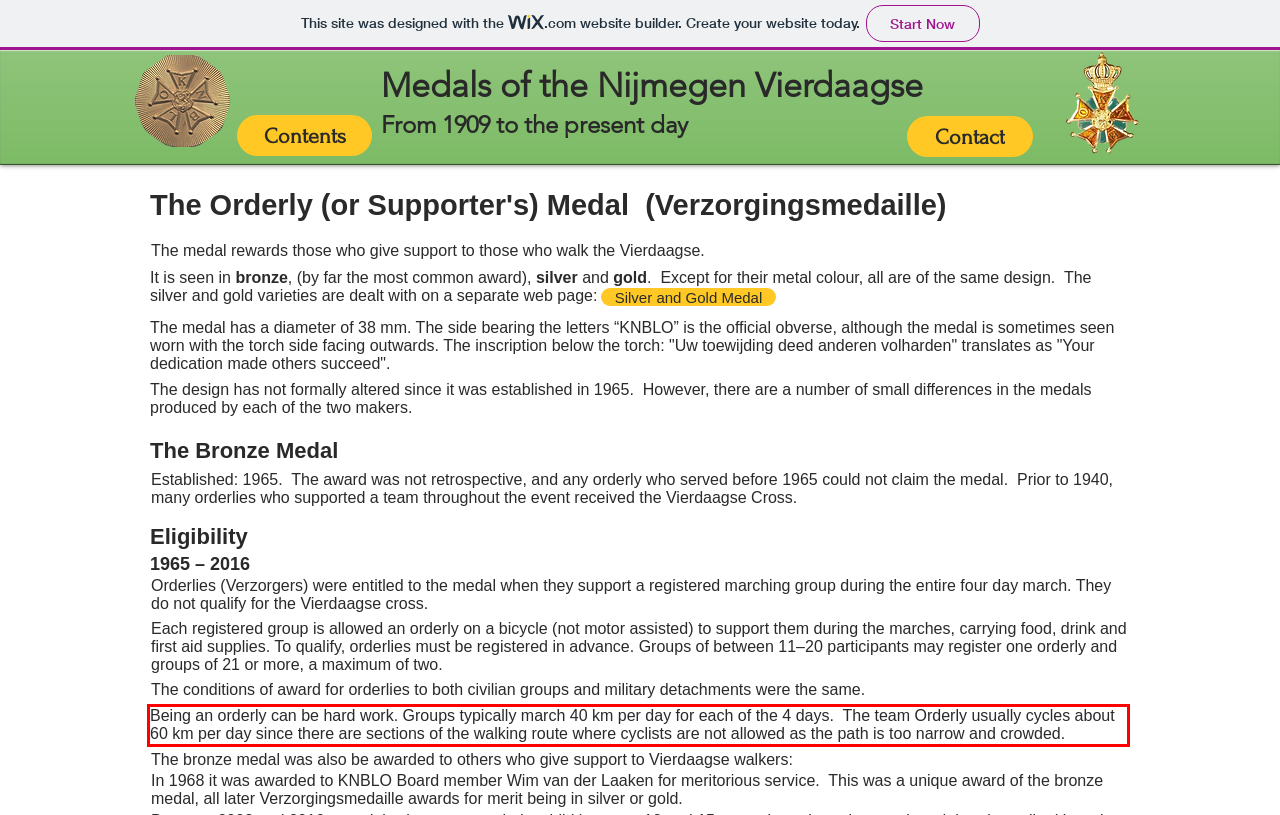You have a screenshot of a webpage with a UI element highlighted by a red bounding box. Use OCR to obtain the text within this highlighted area.

Being an orderly can be hard work. Groups typically march 40 km per day for each of the 4 days. The team Orderly usually cycles about 60 km per day since there are sections of the walking route where cyclists are not allowed as the path is too narrow and crowded.